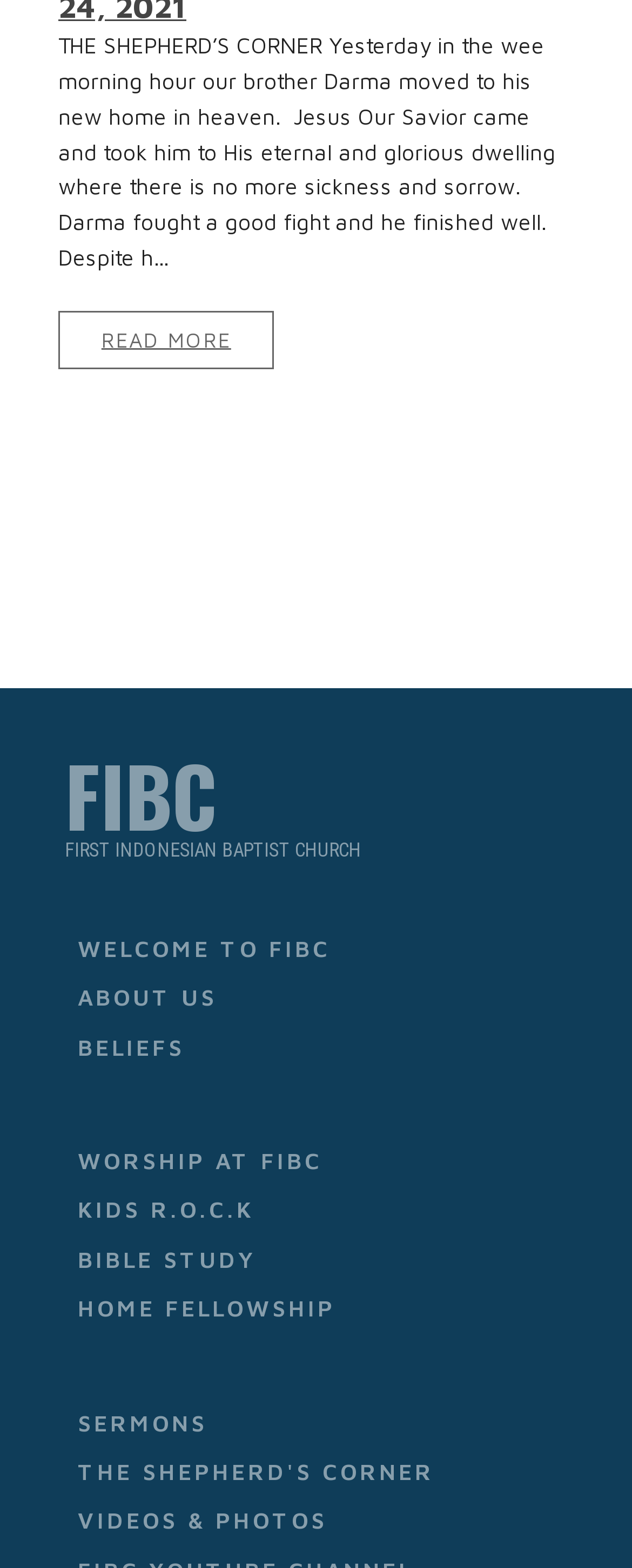Please identify the bounding box coordinates of where to click in order to follow the instruction: "visit the FIBC homepage".

[0.103, 0.48, 0.897, 0.548]